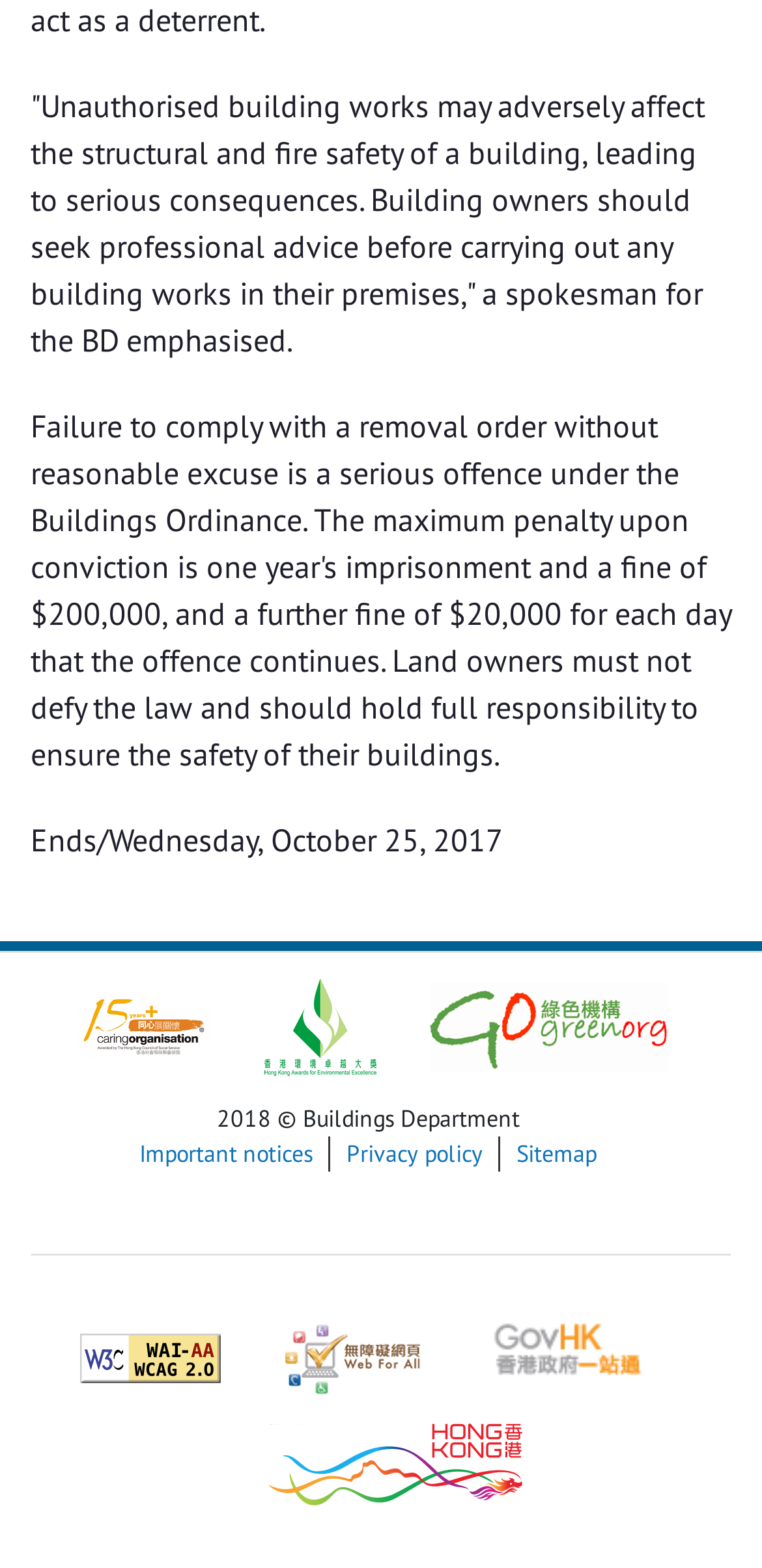Bounding box coordinates are specified in the format (top-left x, top-left y, bottom-right x, bottom-right y). All values are floating point numbers bounded between 0 and 1. Please provide the bounding box coordinate of the region this sentence describes: Sitemap

[0.678, 0.726, 0.783, 0.745]